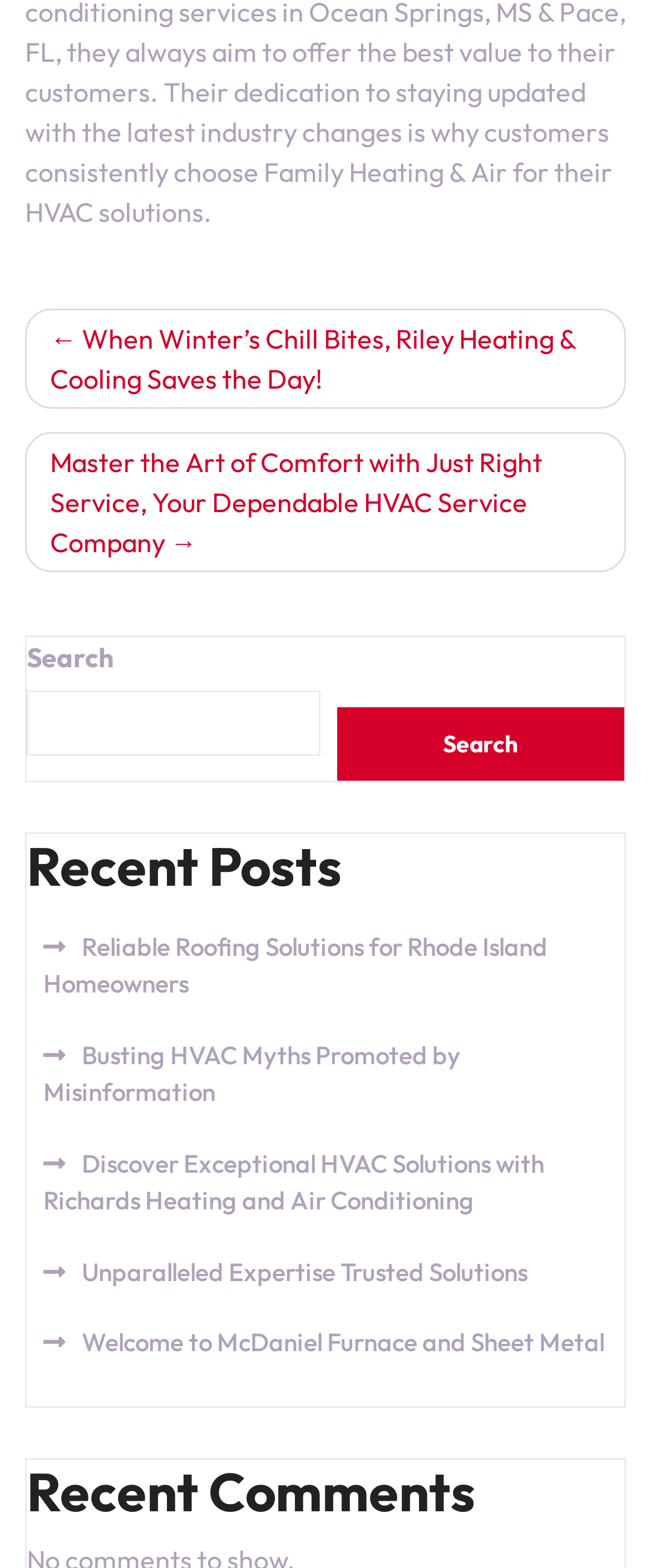How many recent posts are listed?
Please answer the question with as much detail and depth as you can.

The webpage has a section labeled 'Recent Posts' which lists five links to different posts, each with a brief description and an icon. These links are likely the recent posts being referred to.